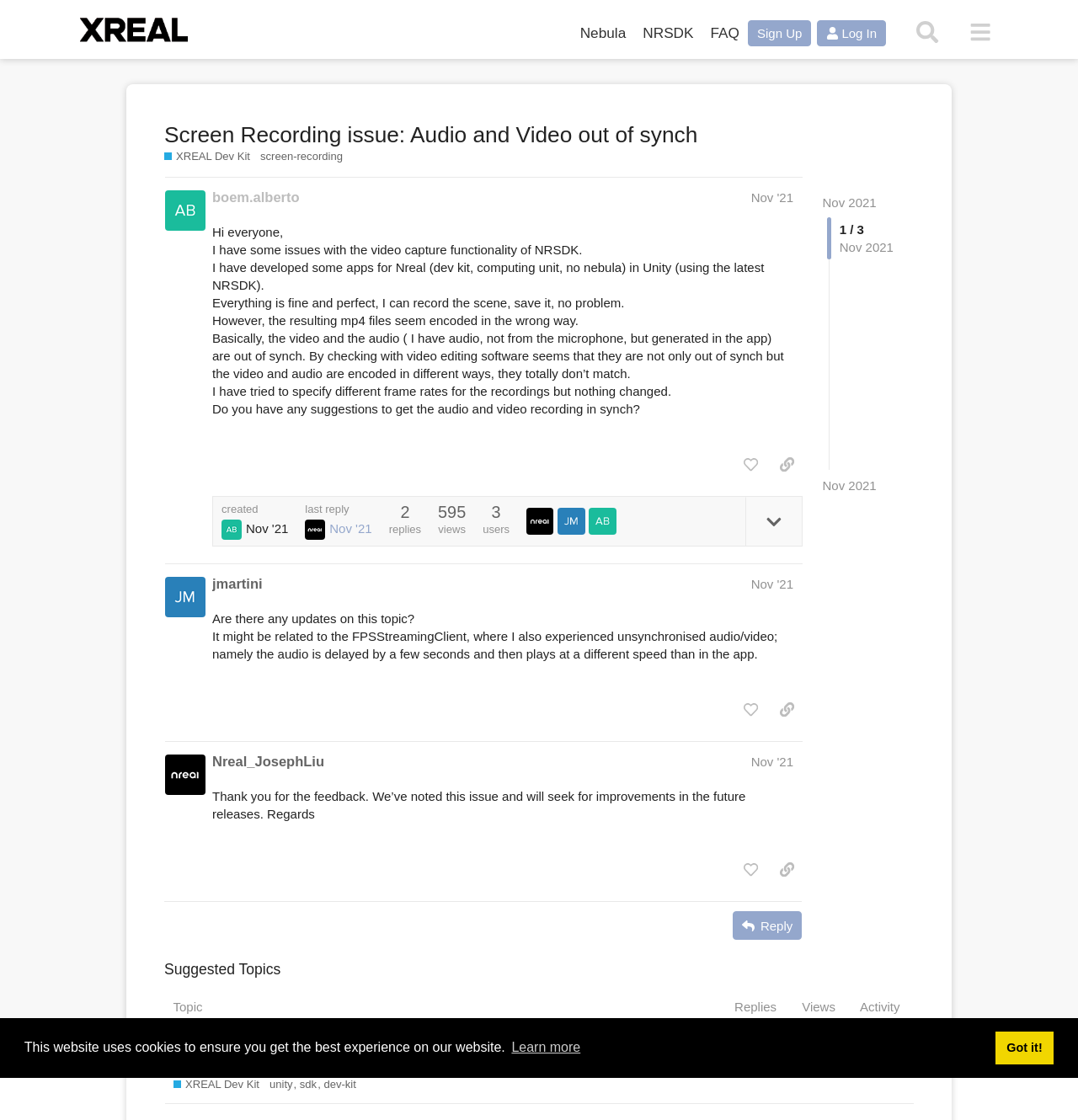Can you find the bounding box coordinates for the element to click on to achieve the instruction: "Reply to the post"?

[0.68, 0.814, 0.744, 0.839]